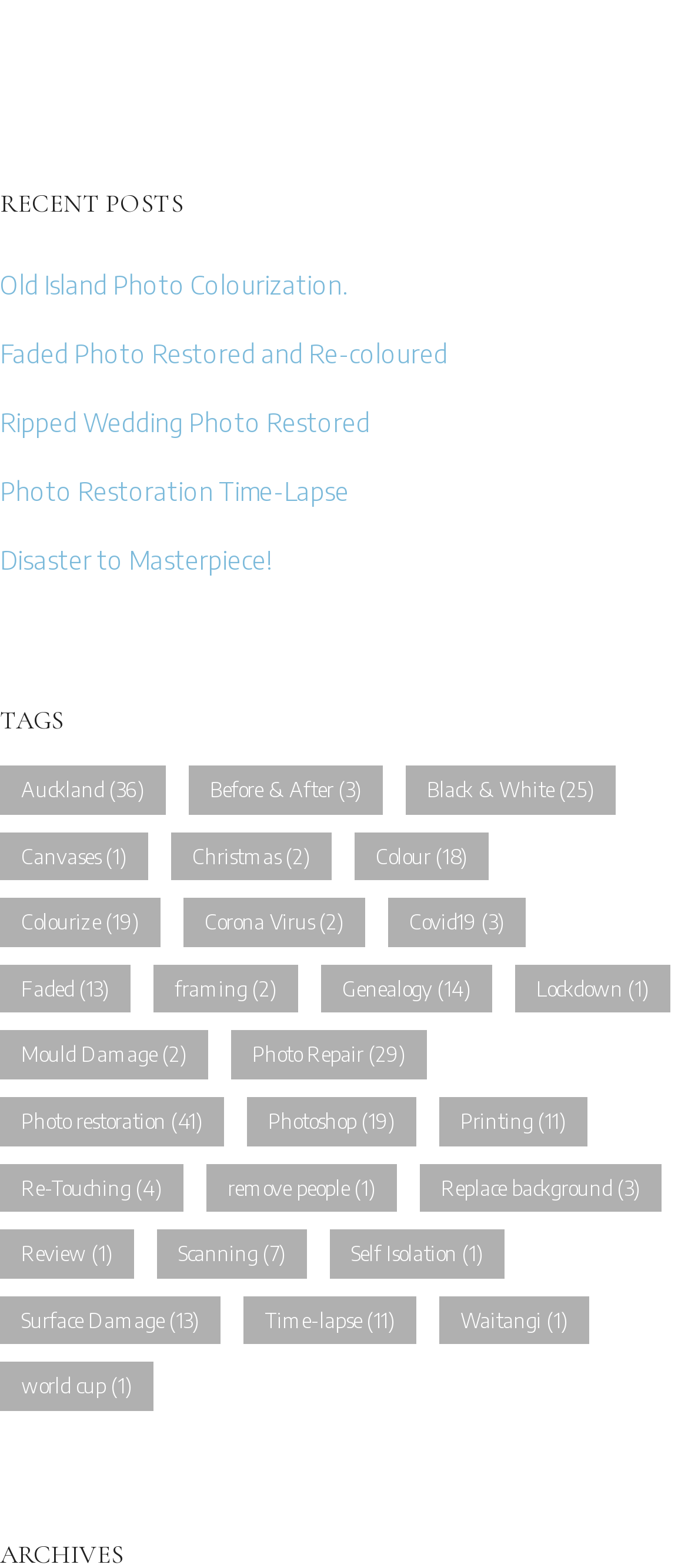What is the title of the top section?
Use the image to give a comprehensive and detailed response to the question.

The top section of the webpage has a heading element with the text 'RECENT POSTS', which indicates that this section is about recent posts.